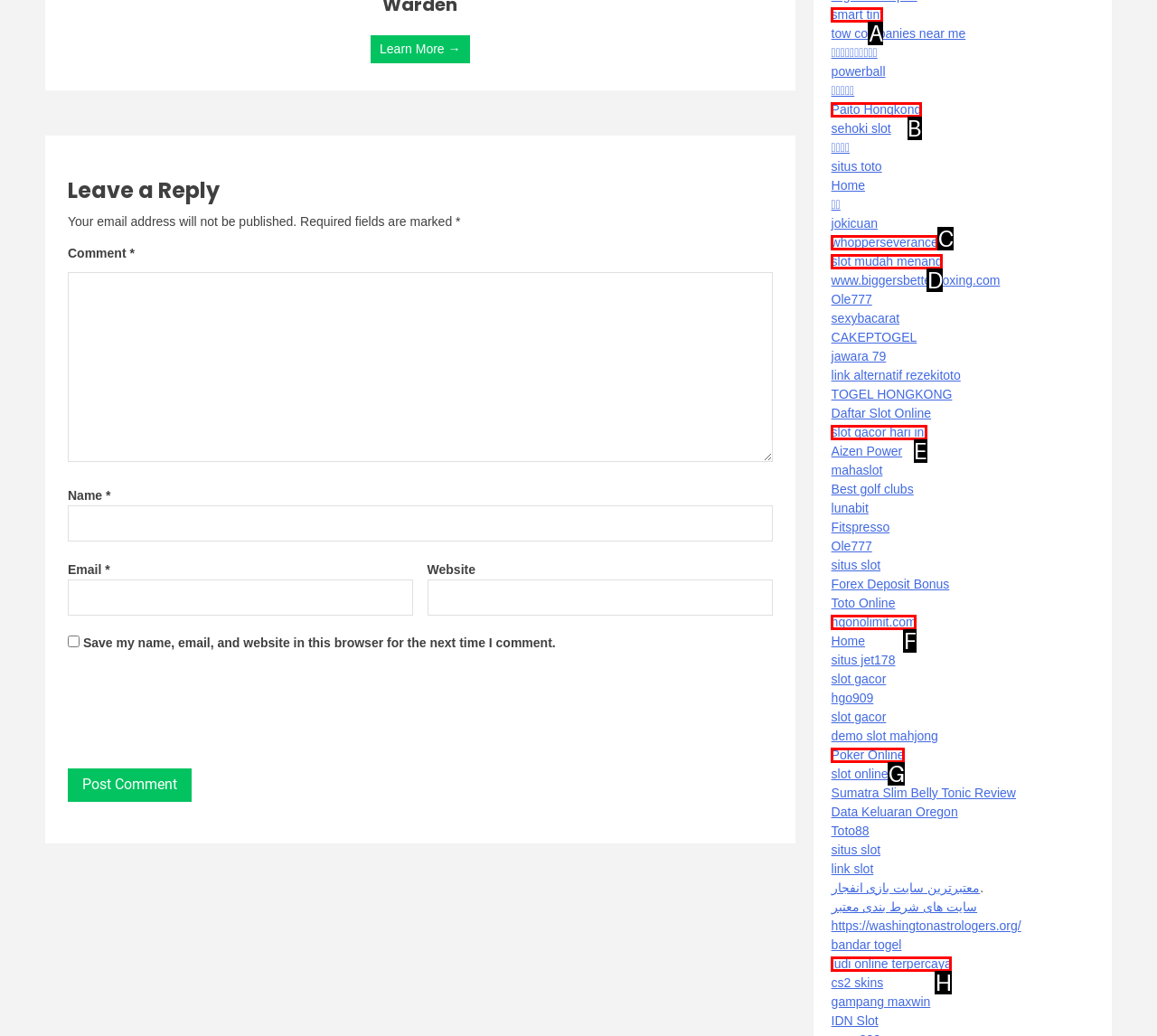Tell me which one HTML element you should click to complete the following task: Click the 'smart tint' link
Answer with the option's letter from the given choices directly.

A